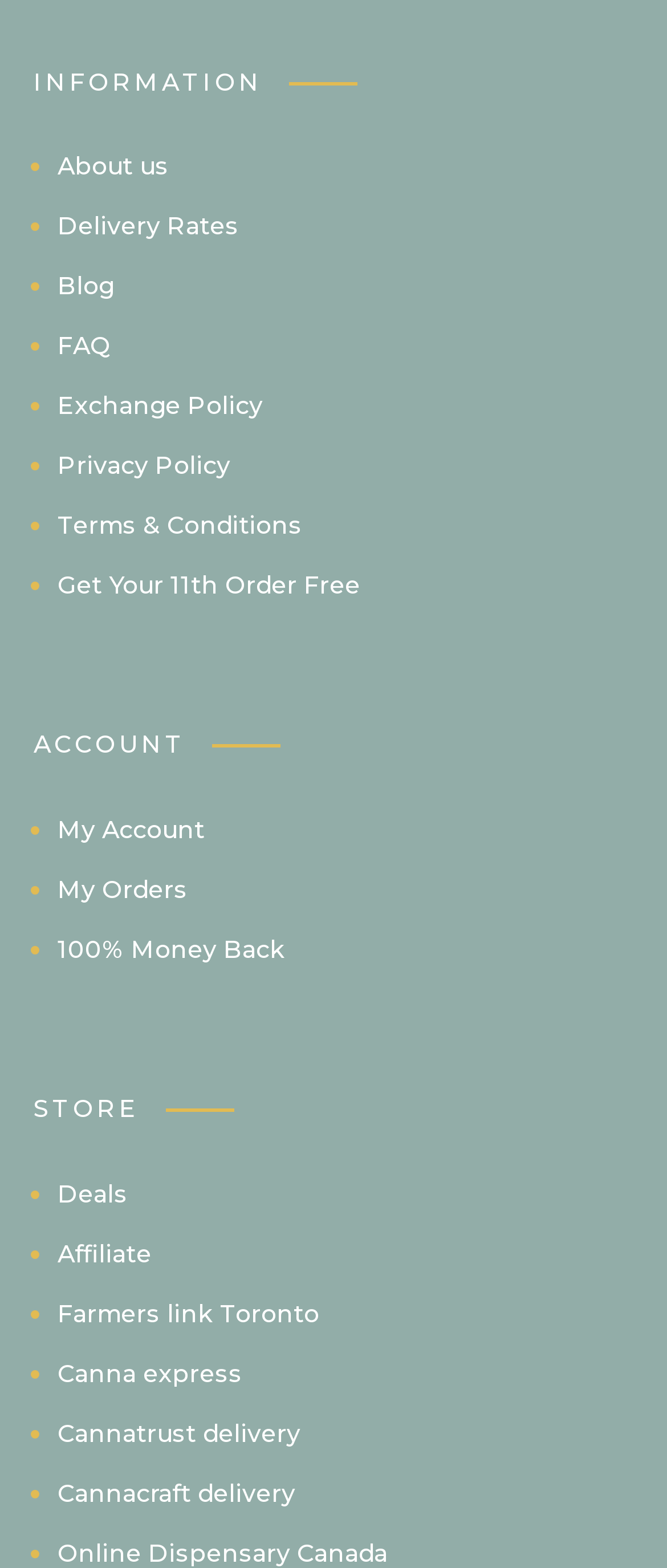Determine the bounding box coordinates (top-left x, top-left y, bottom-right x, bottom-right y) of the UI element described in the following text: Deals

[0.086, 0.752, 0.191, 0.771]